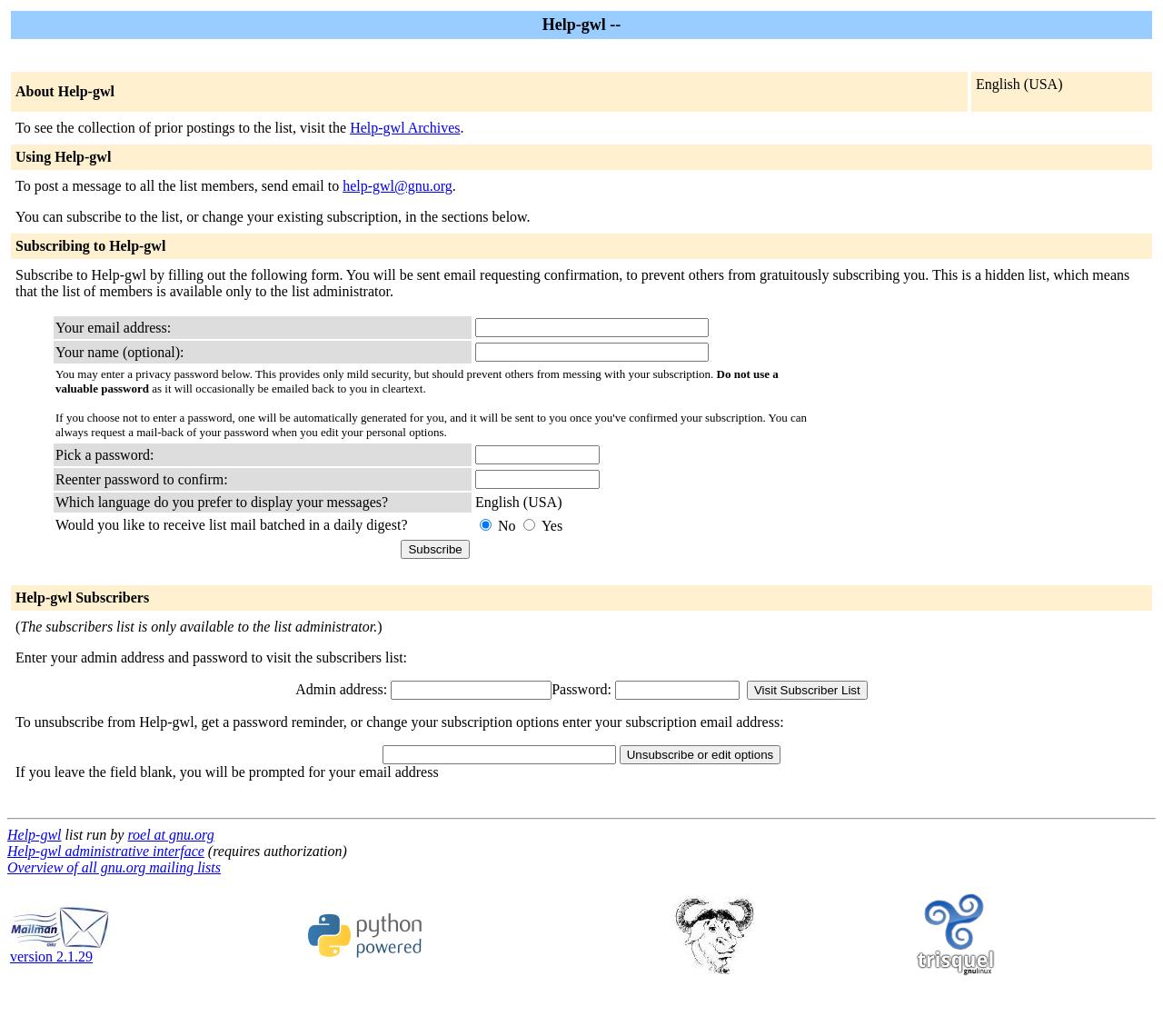Write a detailed summary of the webpage, including text, images, and layout.

The webpage is an information page for "Help-gwl", a mailing list. At the top, there is a table with several rows, each containing information about the list. The first row has a cell with the text "Help-gwl --", and the second row has a cell with a non-breaking space. The third row has two cells, one with the text "About Help-gwl" and another with the text "English (USA)". 

Below this table, there is a section with information about the list, including a link to the "Help-gwl Archives" and text about posting messages to the list. There is also a section about subscribing to the list, which includes a form with fields for email address, name, and password, as well as options for language and digest frequency. 

Further down, there is a section about managing subscriptions, including fields for admin address and password, and buttons to visit the subscribers list, unsubscribe, or edit options. 

At the bottom of the page, there are links to the "Help-gwl" list, the list administrator's email, and the "Help-gwl administrative interface", which requires authorization. There is also a link to an overview of all GNU.org mailing lists. Finally, there is a table with information about the Mailman version and a Python Powered logo.